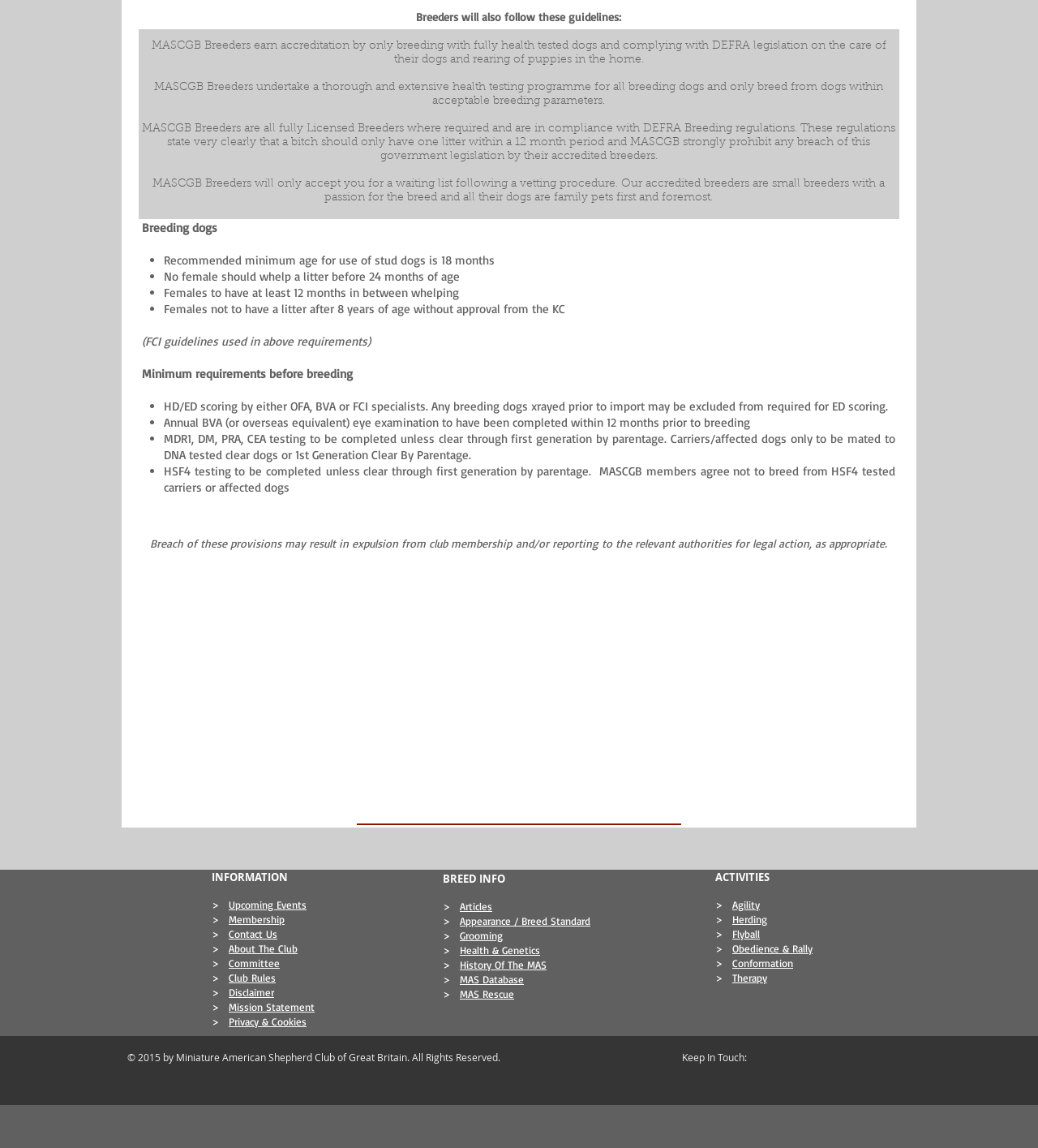Determine the bounding box for the UI element described here: "Contact Us".

[0.22, 0.808, 0.267, 0.819]